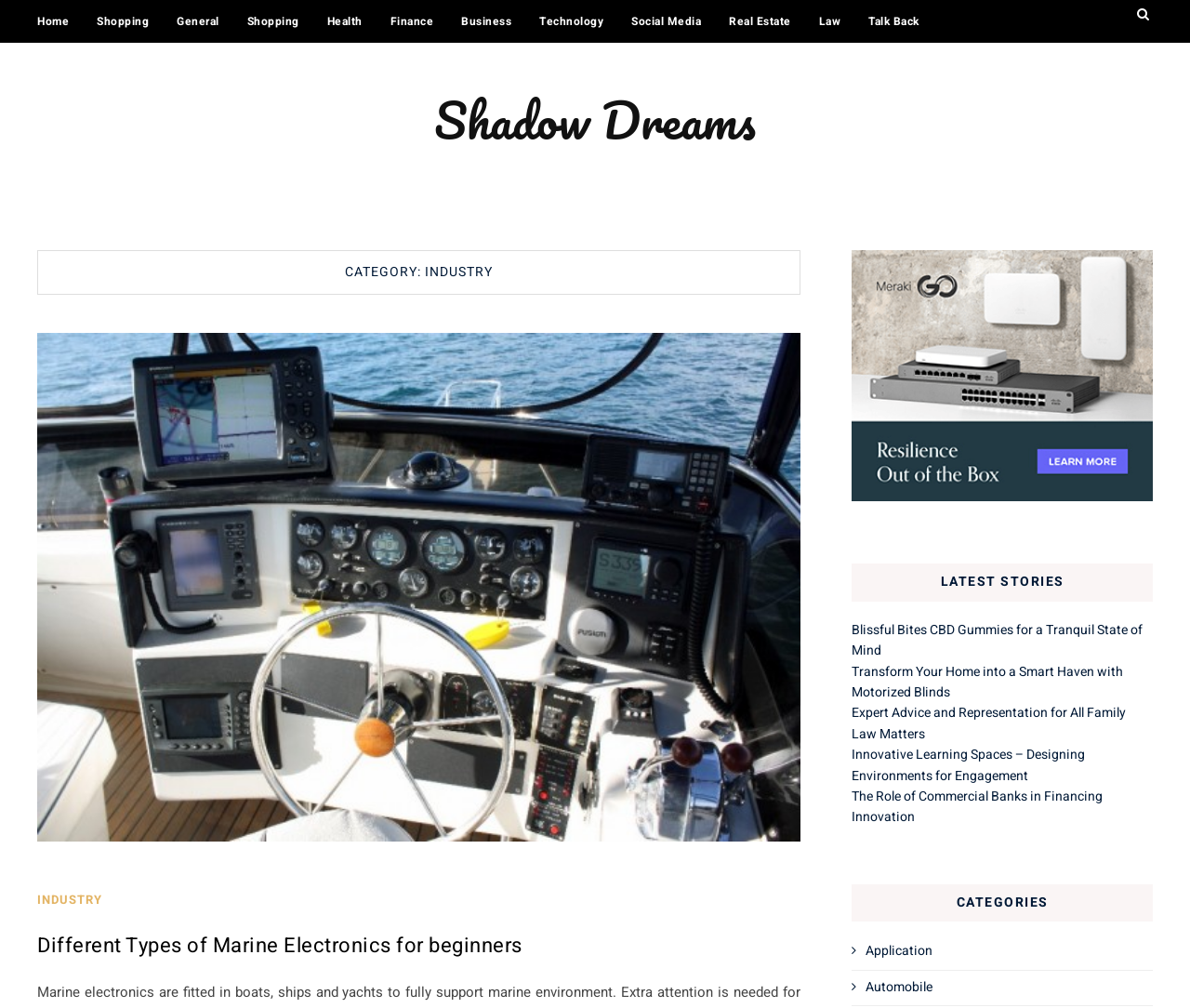Answer succinctly with a single word or phrase:
How many navigation links are at the top?

10